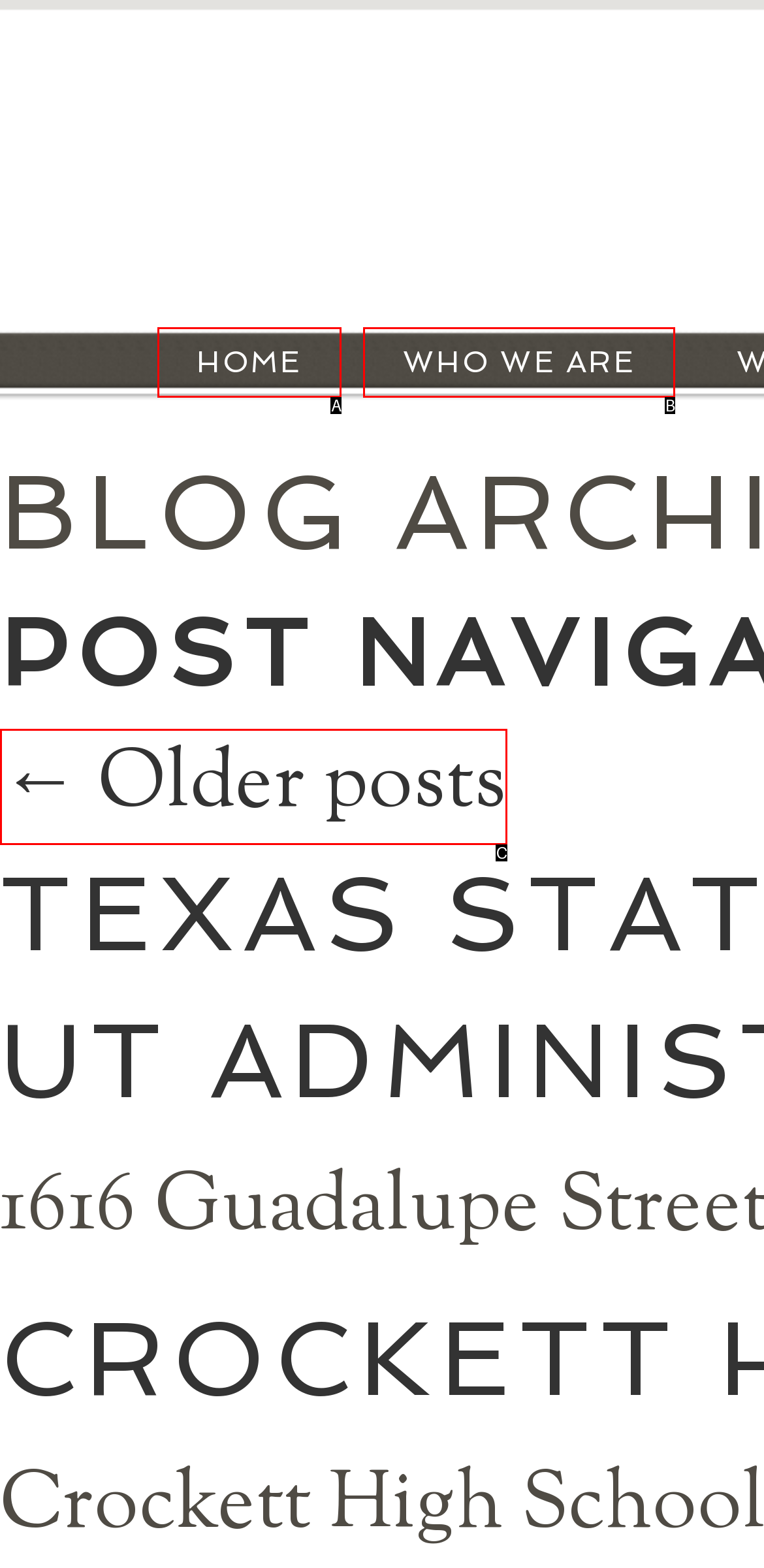Match the HTML element to the description: Home. Respond with the letter of the correct option directly.

A